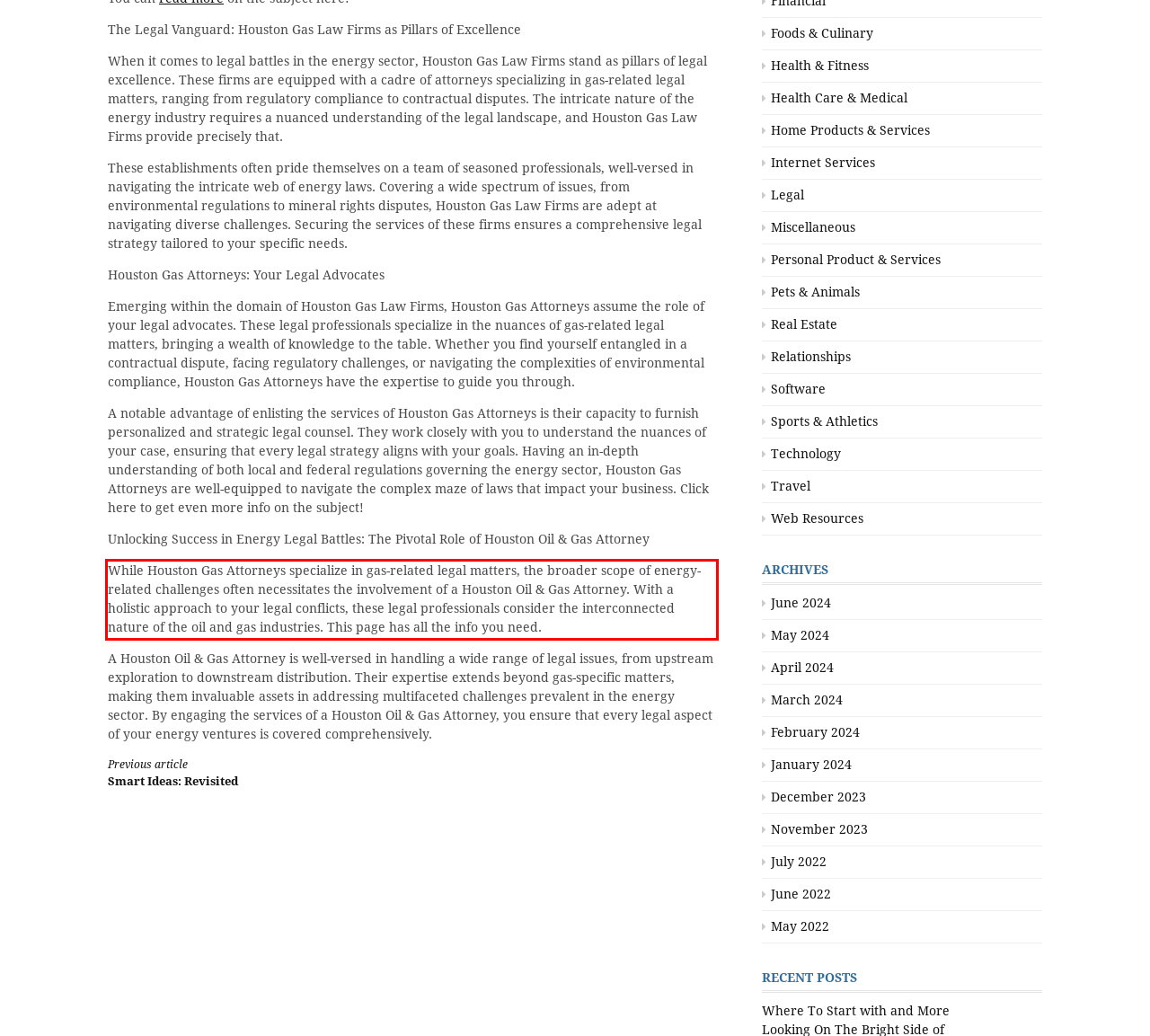Identify the text inside the red bounding box in the provided webpage screenshot and transcribe it.

While Houston Gas Attorneys specialize in gas-related legal matters, the broader scope of energy-related challenges often necessitates the involvement of a Houston Oil & Gas Attorney. With a holistic approach to your legal conflicts, these legal professionals consider the interconnected nature of the oil and gas industries. This page has all the info you need.